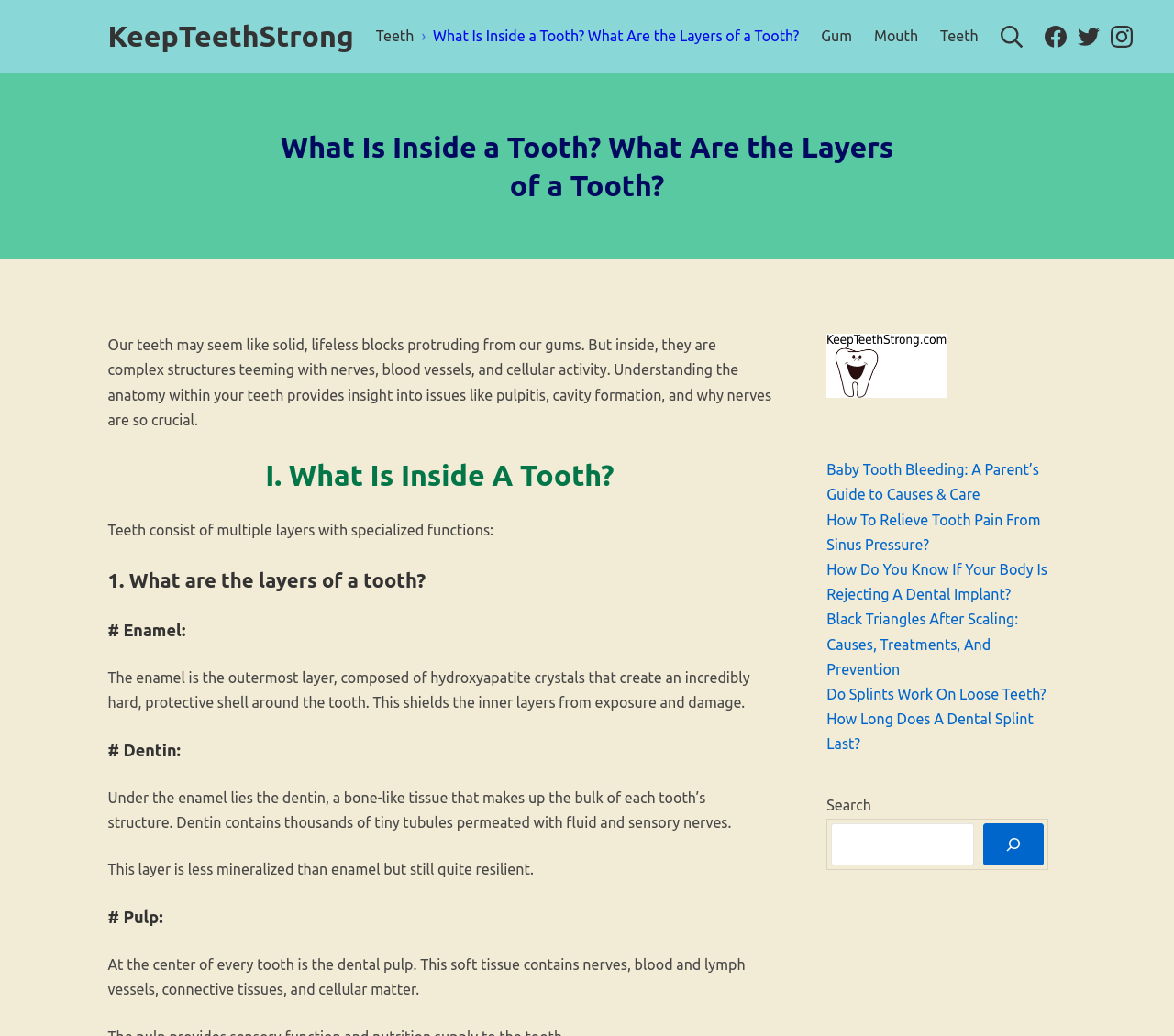What is the purpose of the search bar?
Answer the question with a detailed and thorough explanation.

The search bar is located in the Hero Section, and its purpose is to allow users to search for specific topics or keywords related to teeth and oral health, as indicated by the placeholder text 'Search'.